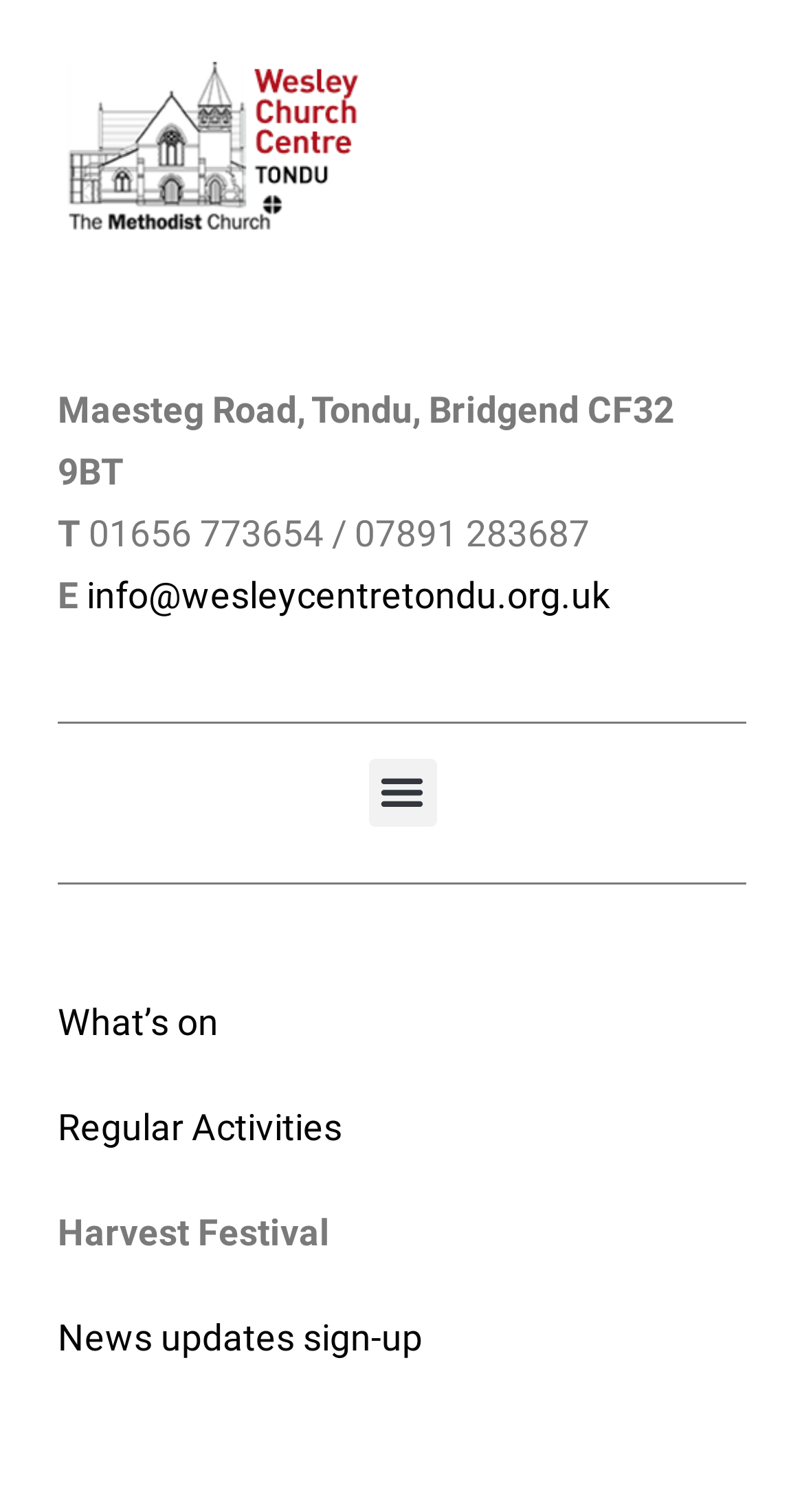What is the phone number of the Wesley Centre?
Offer a detailed and exhaustive answer to the question.

I found the phone number by looking at the static text element that contains the phone number information, which is '01656 773654 / 07891 283687'.